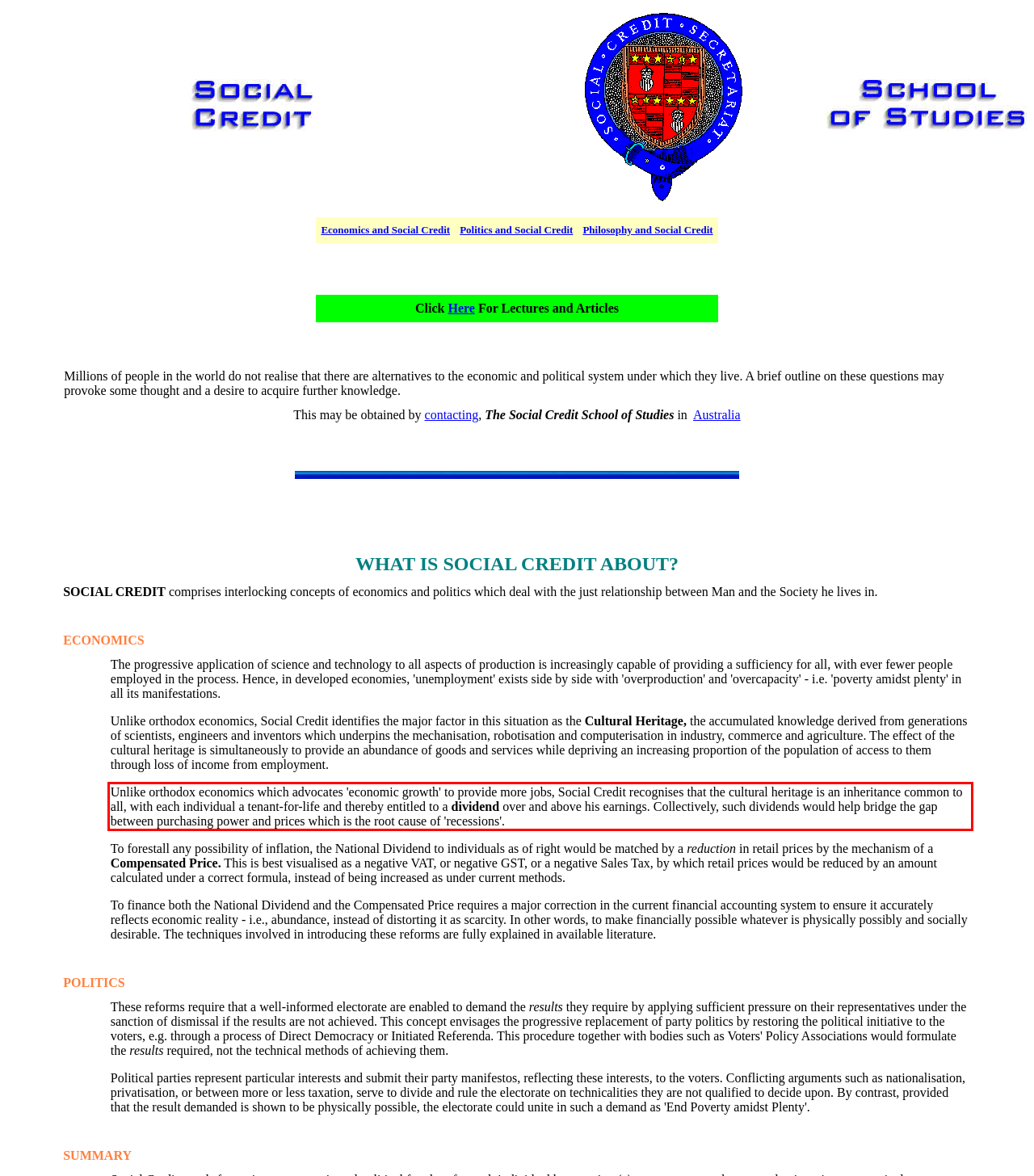Please perform OCR on the text content within the red bounding box that is highlighted in the provided webpage screenshot.

Unlike orthodox economics which advocates 'economic growth' to provide more jobs, Social Credit recognises that the cultural heritage is an inheritance common to all, with each individual a tenant-for-life and thereby entitled to a dividend over and above his earnings. Collectively, such dividends would help bridge the gap between purchasing power and prices which is the root cause of 'recessions'.